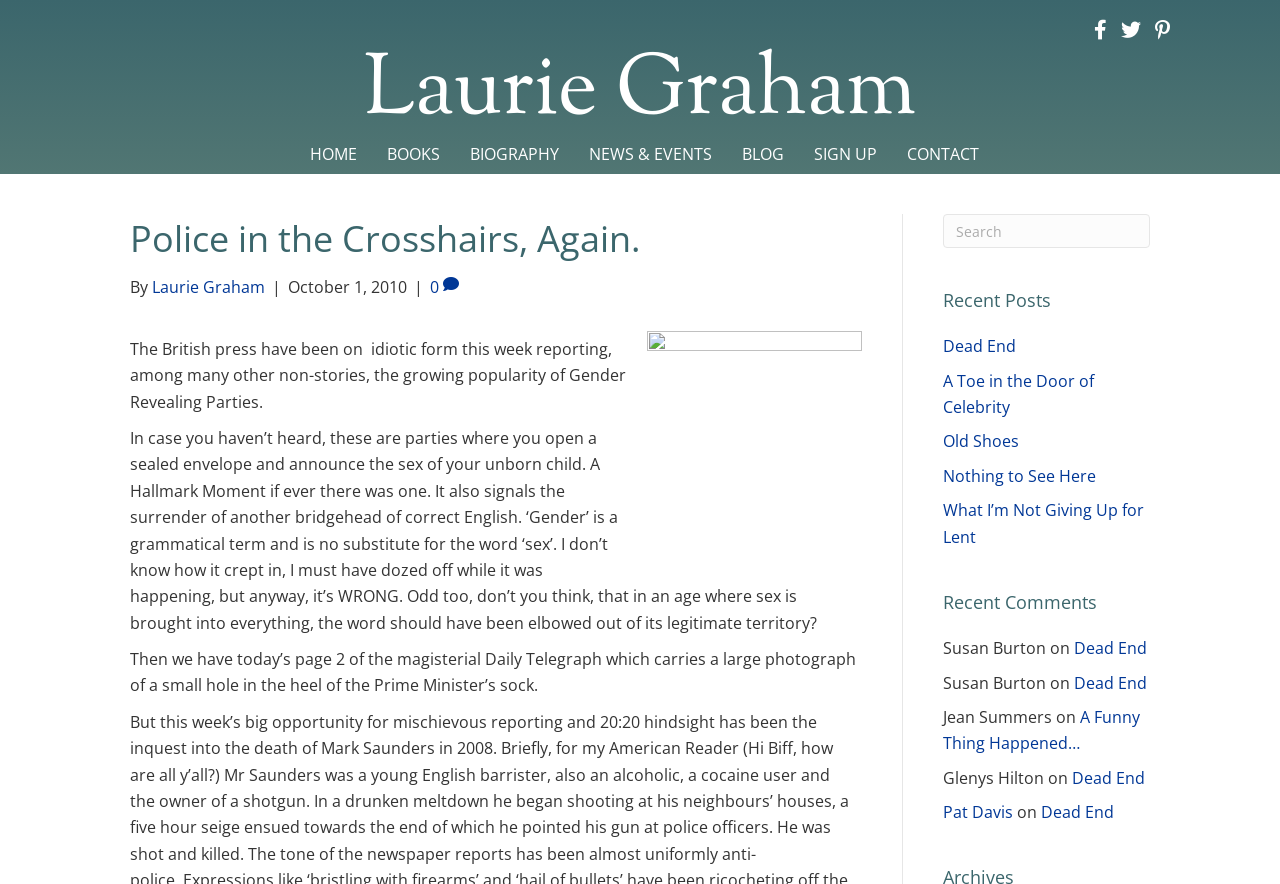Please answer the following question as detailed as possible based on the image: 
What is the title of the first recent post?

The title of the first recent post can be found by looking at the link element with the text 'Dead End' which is located at the top of the recent posts section, indicating the title of the first recent post.